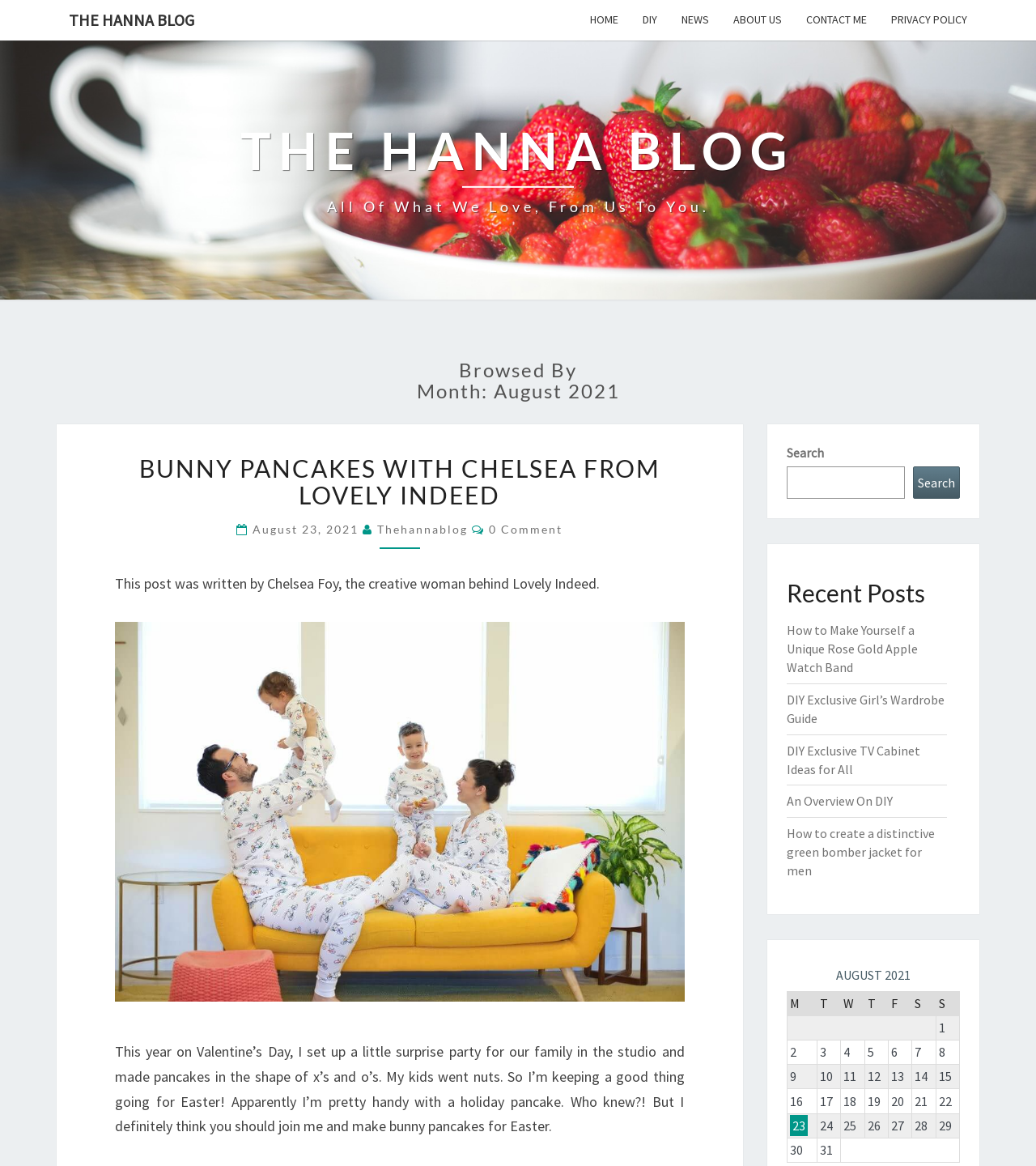Using the element description: "Contact Me", determine the bounding box coordinates. The coordinates should be in the format [left, top, right, bottom], with values between 0 and 1.

[0.766, 0.0, 0.848, 0.033]